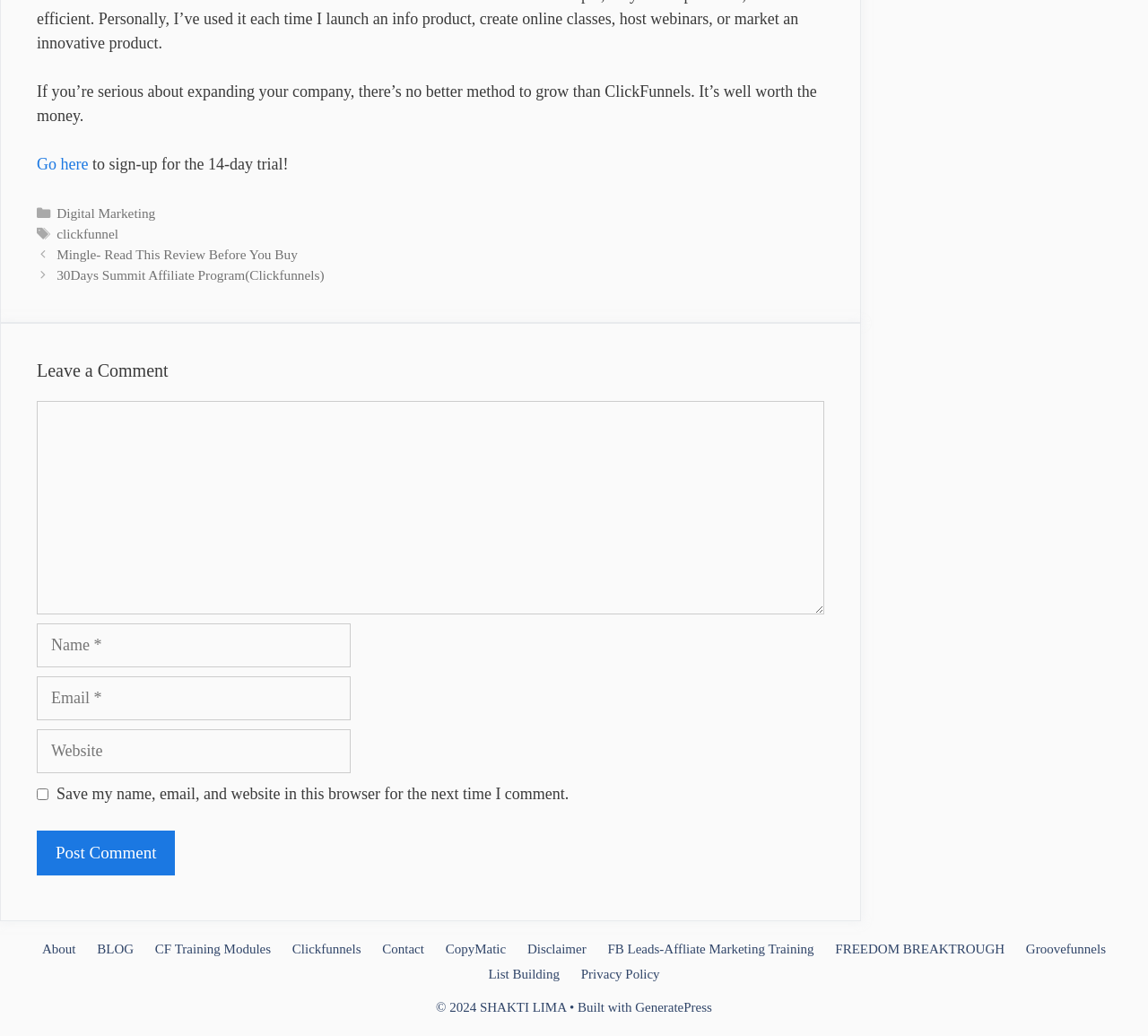Based on the visual content of the image, answer the question thoroughly: What is the purpose of the textbox at the bottom?

The textbox at the bottom is part of a comment section, which is indicated by the heading 'Leave a Comment' above it. The presence of fields for name, email, and website, as well as a 'Post Comment' button, suggests that the purpose of the textbox is to allow users to leave a comment.